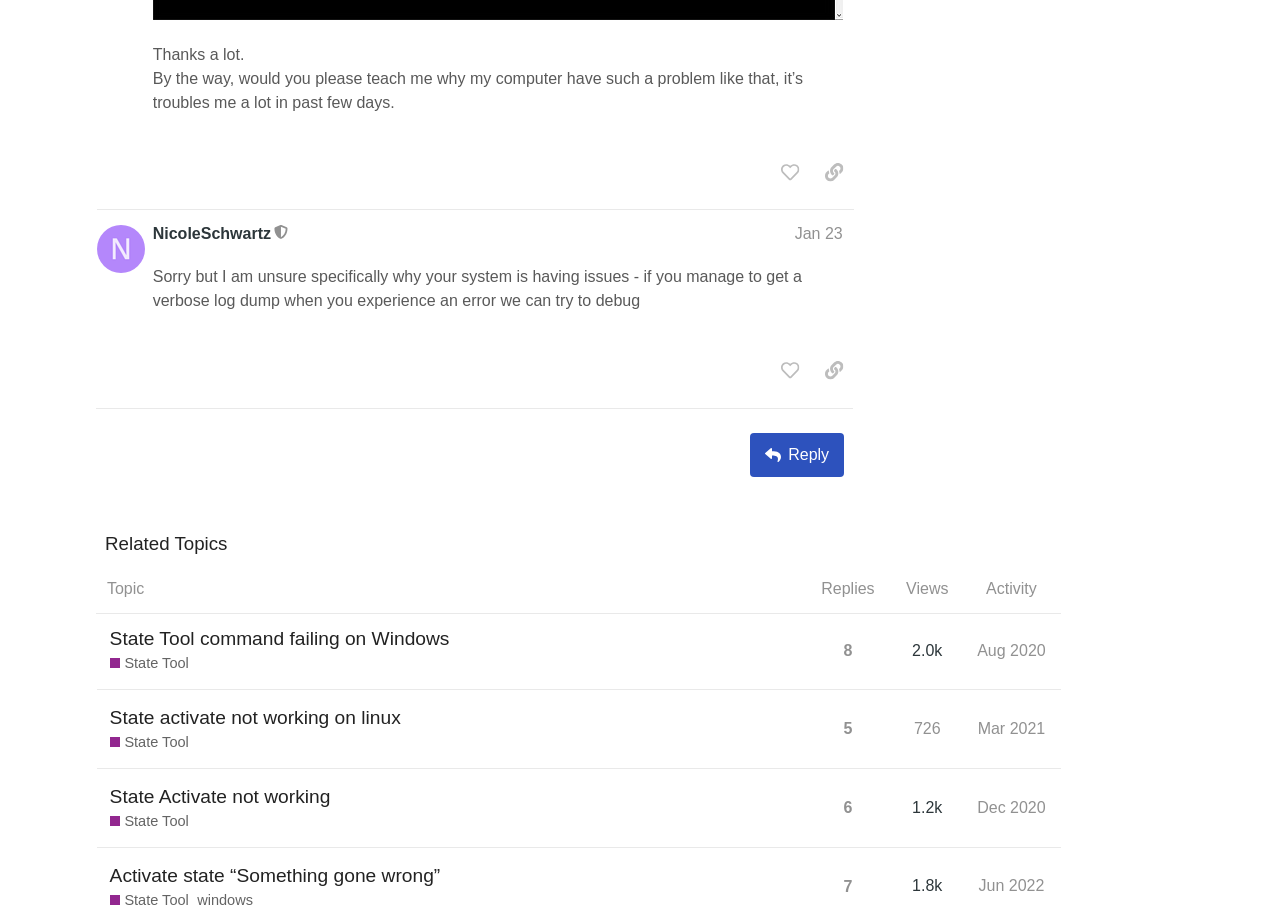What is the date of the topic 'State Activate not working'?
Please look at the screenshot and answer in one word or a short phrase.

Dec 2020